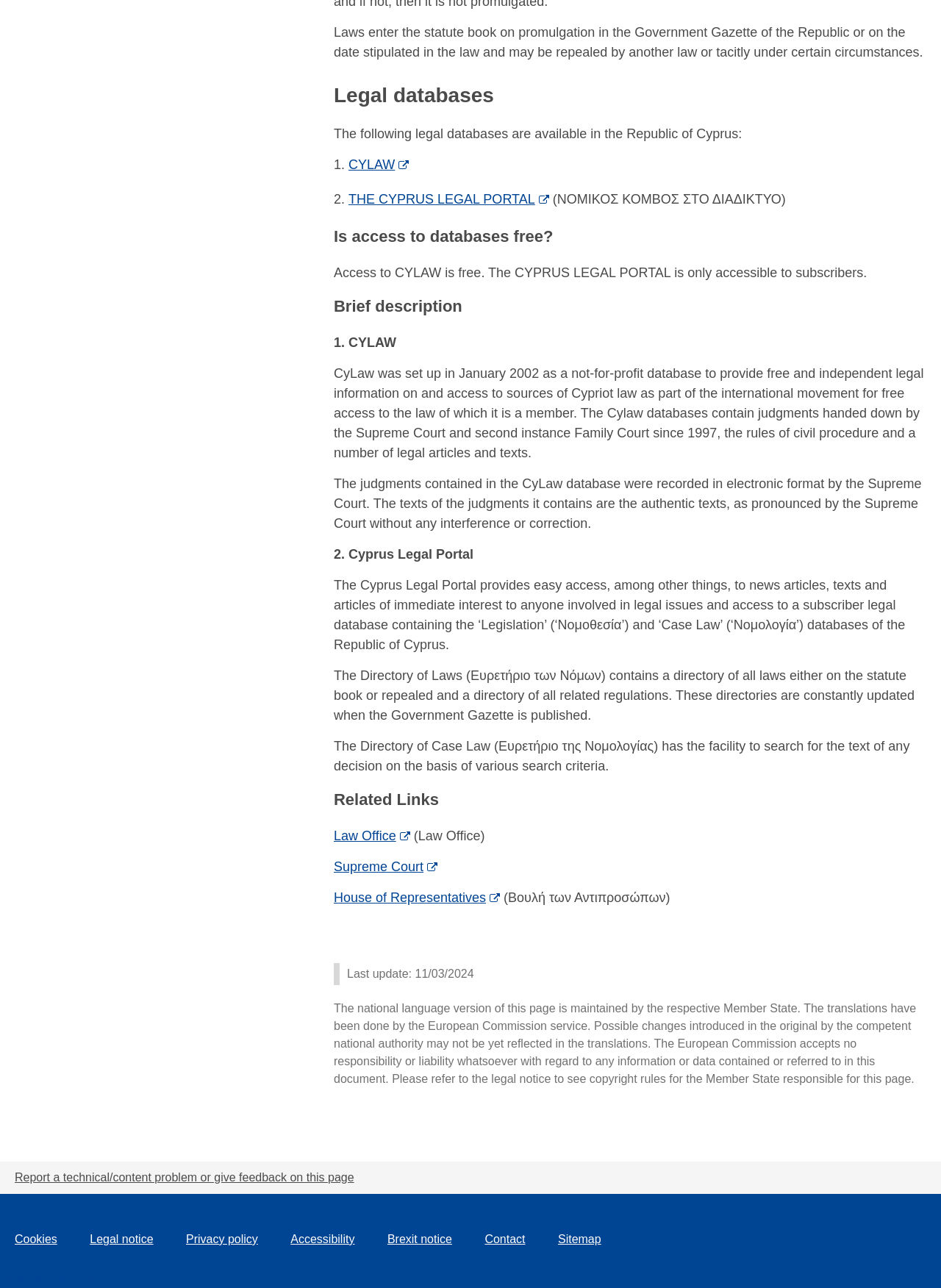Identify the bounding box for the element characterized by the following description: "Sitemap".

[0.593, 0.957, 0.639, 0.967]